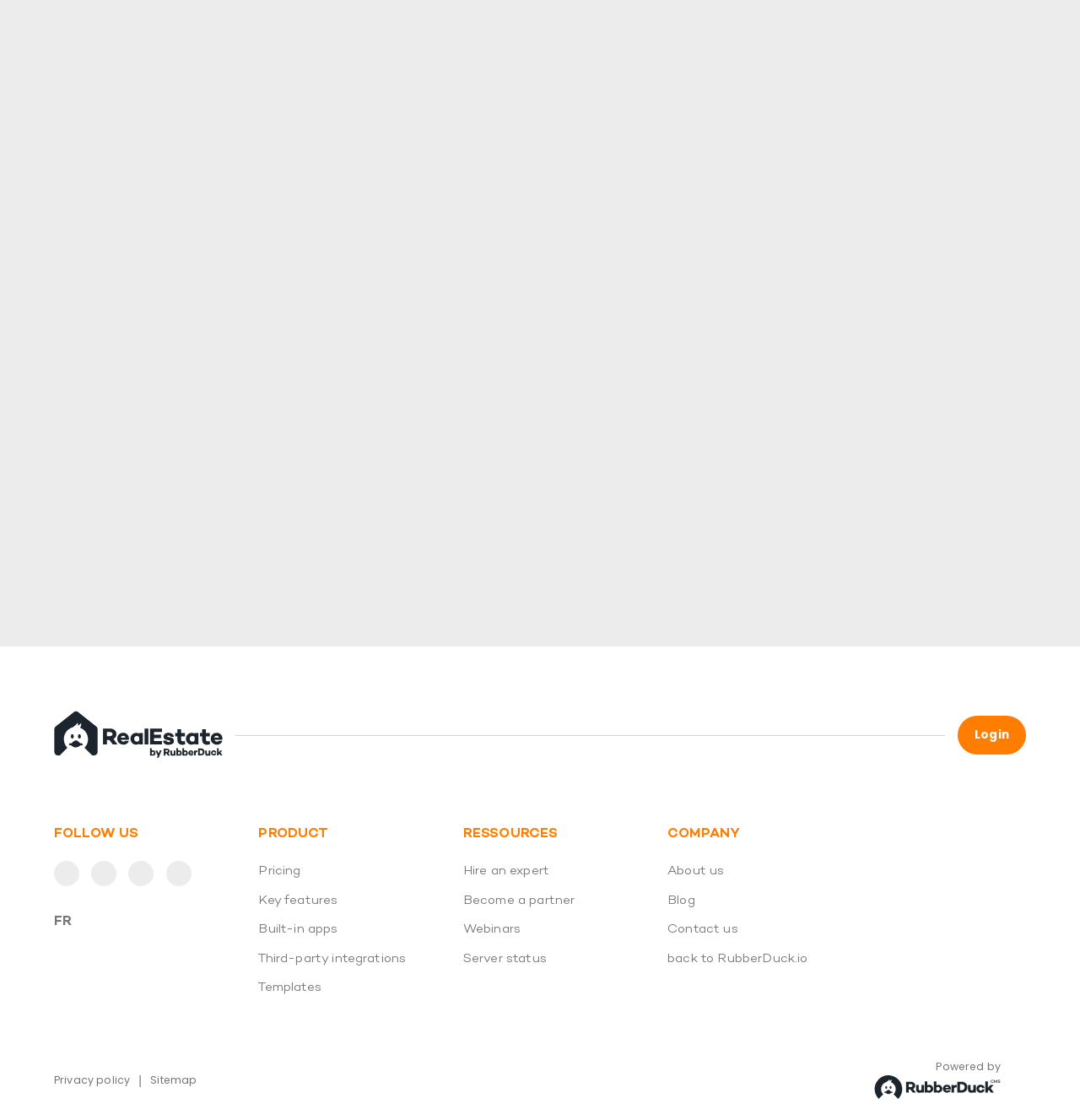What are the social media platforms listed?
Using the image, provide a concise answer in one word or a short phrase.

Facebook, Instagram, LinkedIn, Youtube